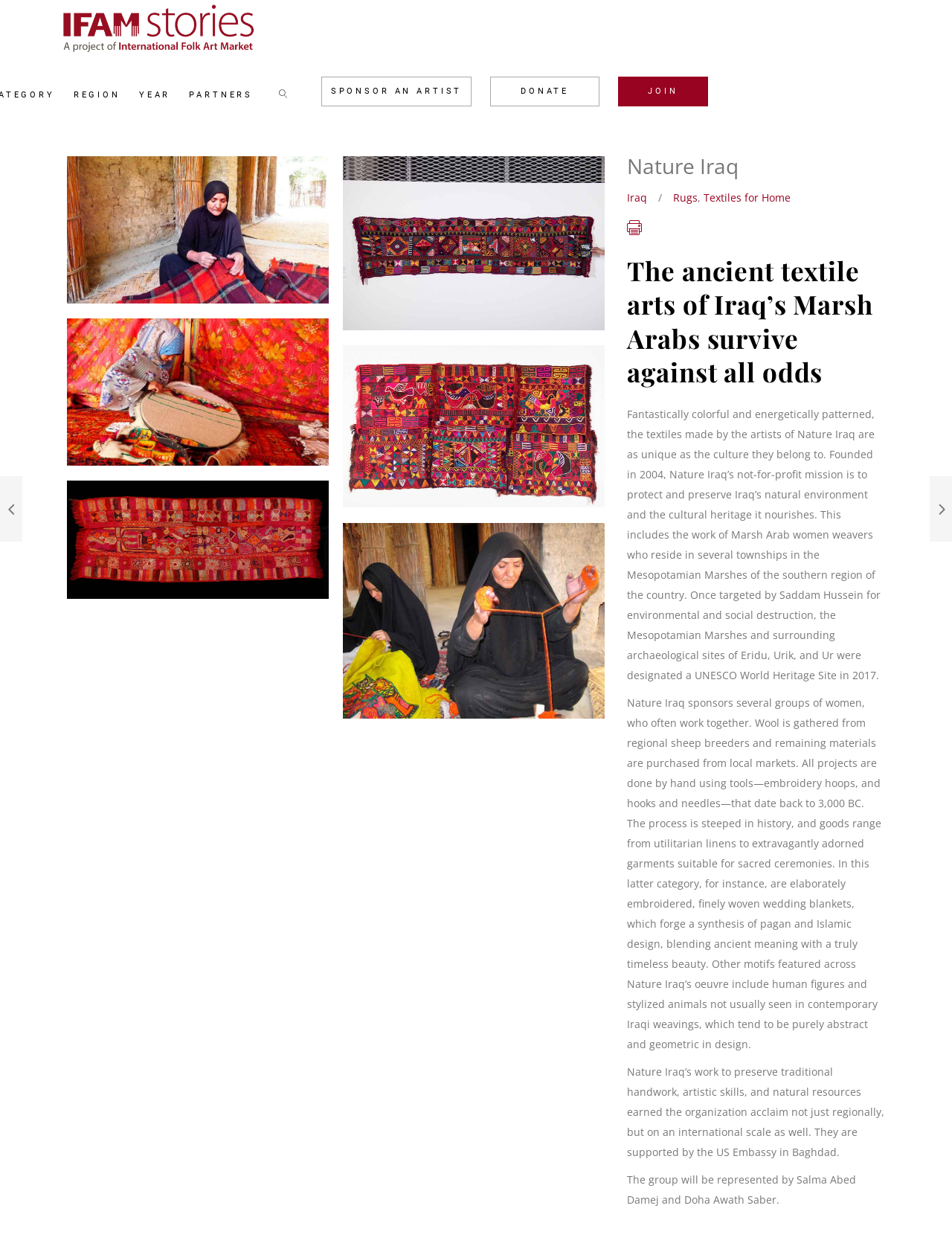What is the main topic of the article on this webpage?
Please provide a single word or phrase as the answer based on the screenshot.

Textiles of Iraq's Marsh Arabs